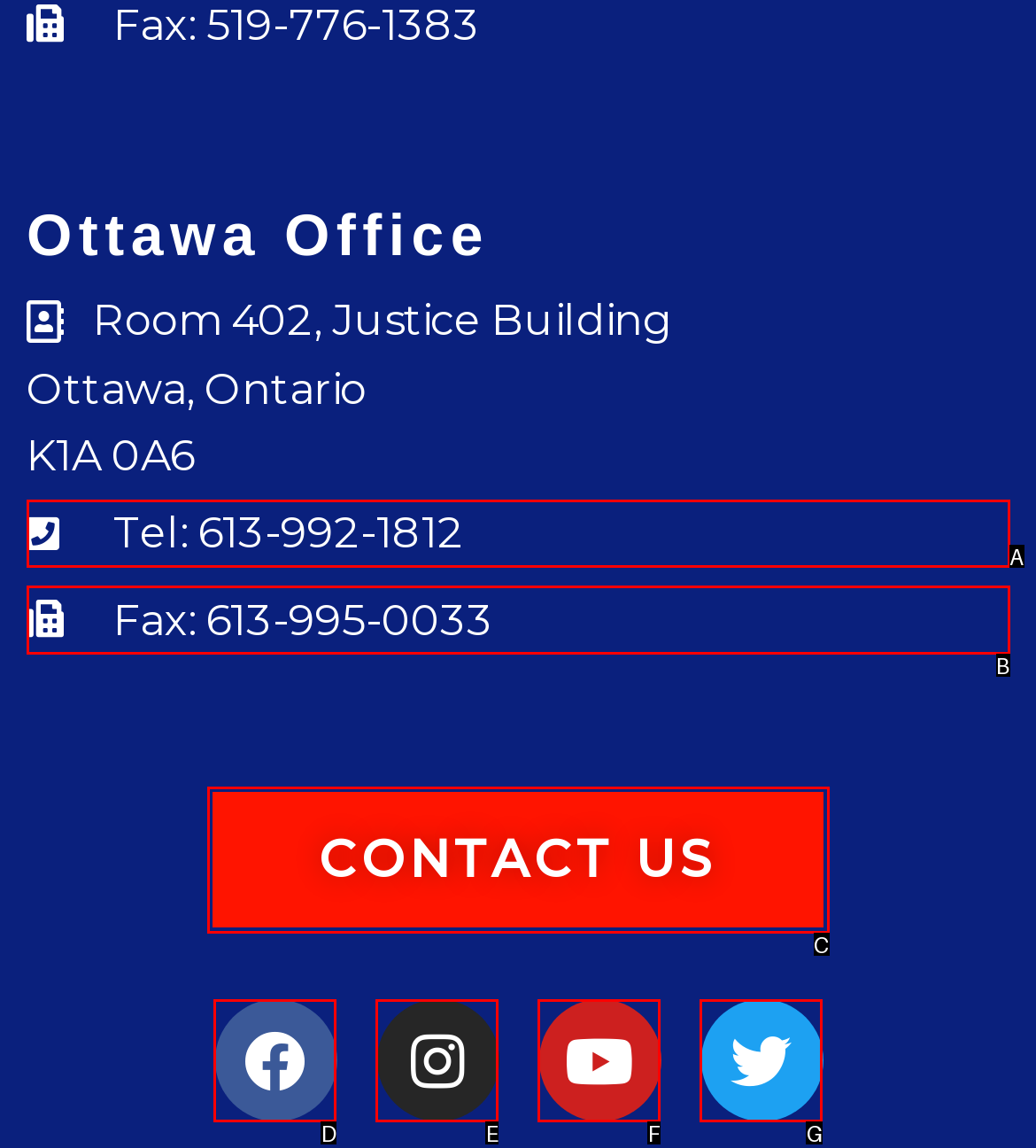From the available choices, determine which HTML element fits this description: Twitter Respond with the correct letter.

G